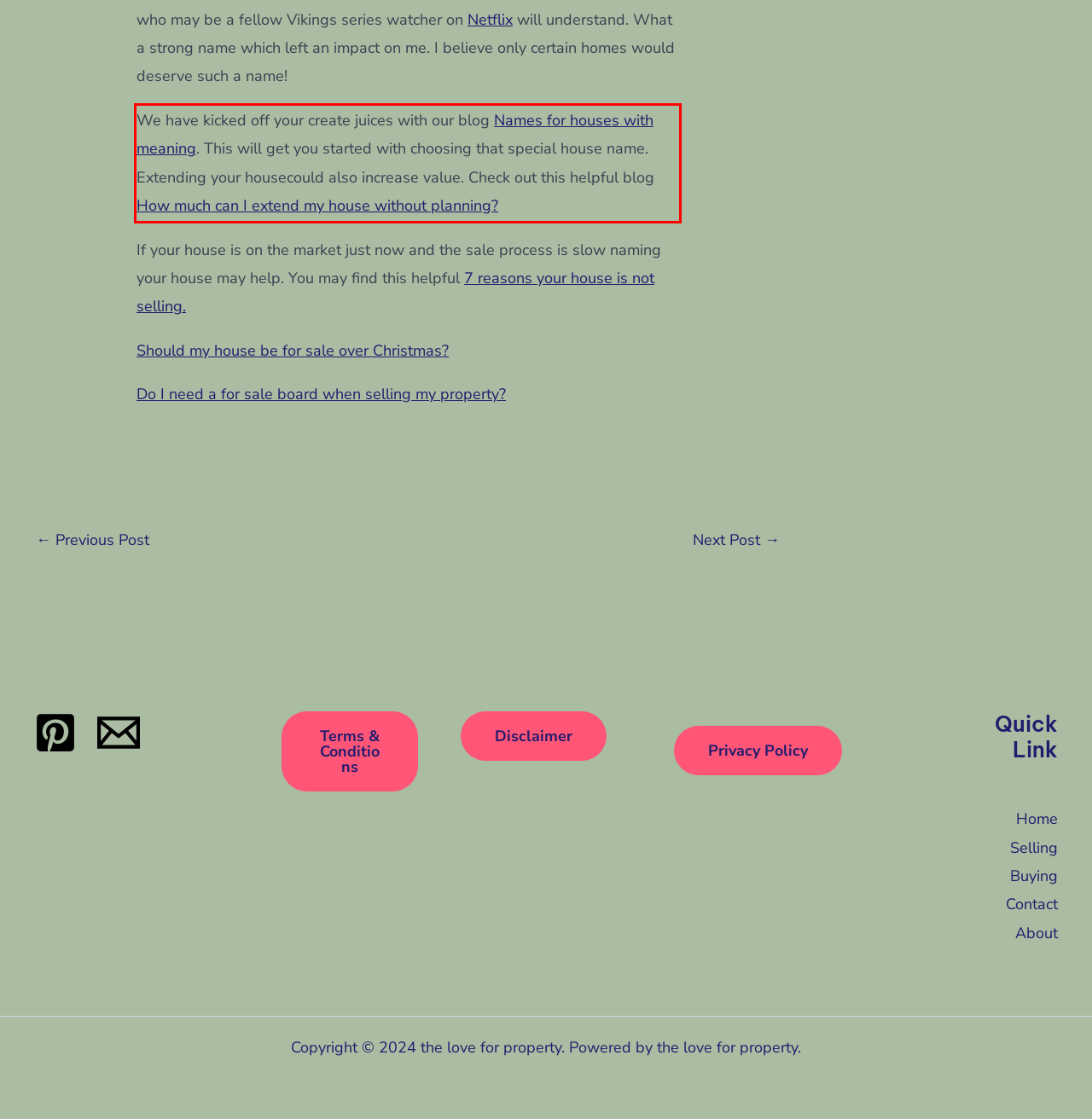There is a screenshot of a webpage with a red bounding box around a UI element. Please use OCR to extract the text within the red bounding box.

We have kicked off your create juices with our blog Names for houses with meaning. This will get you started with choosing that special house name. Extending your housecould also increase value. Check out this helpful blog How much can I extend my house without planning?